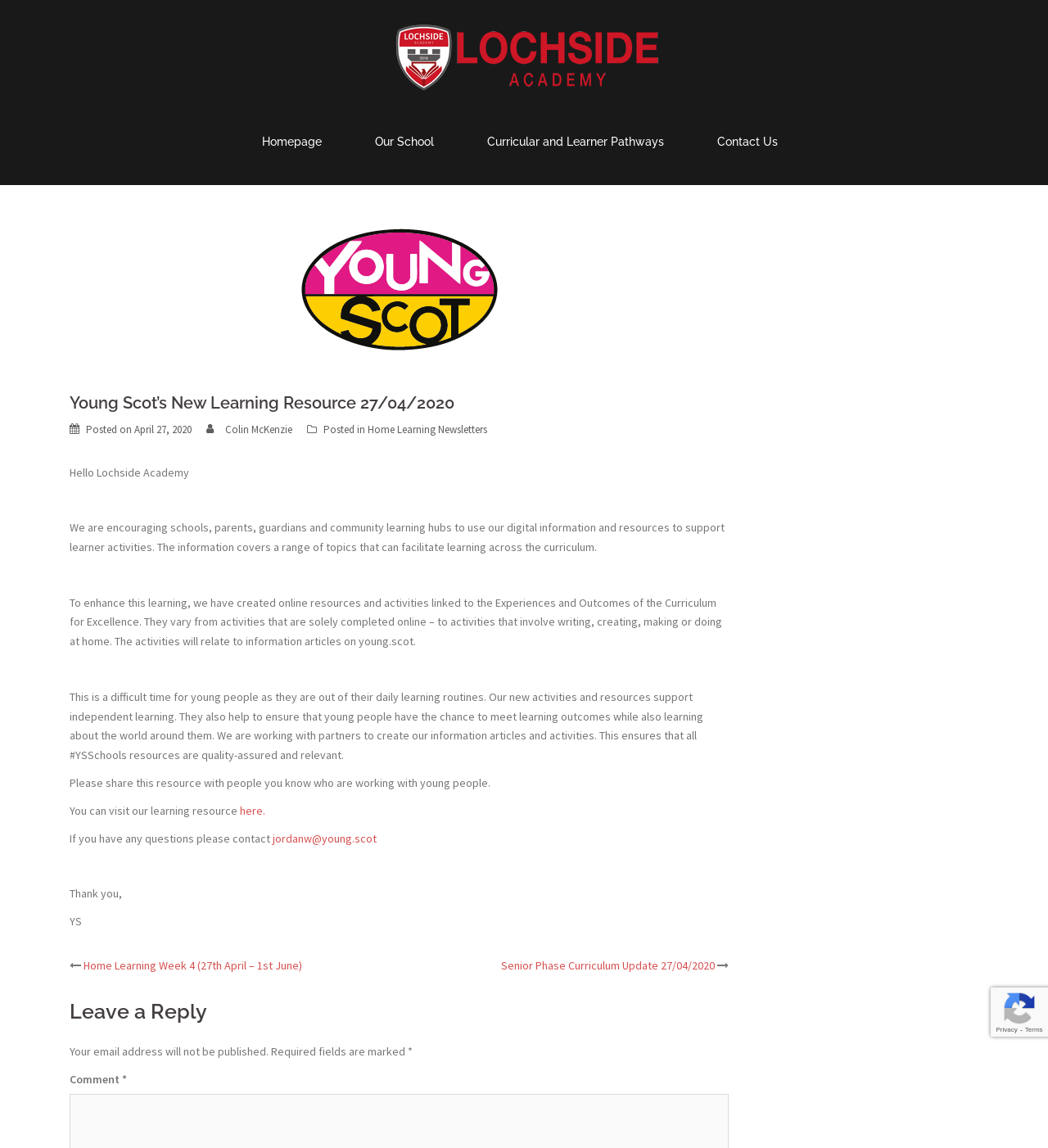Identify the title of the webpage and provide its text content.

Young Scot’s New Learning Resource 27/04/2020